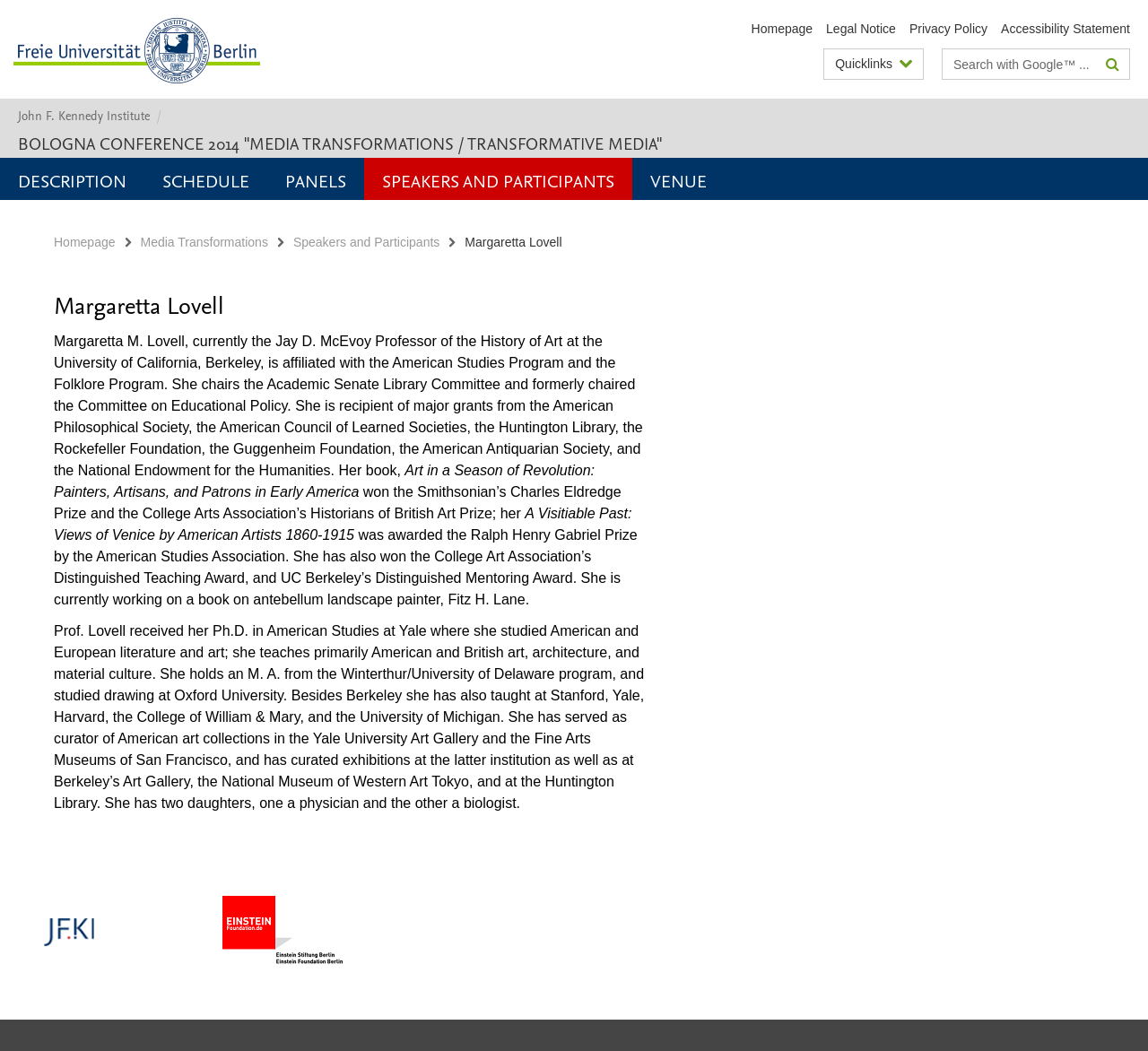Determine the bounding box coordinates (top-left x, top-left y, bottom-right x, bottom-right y) of the UI element described in the following text: John F. Kennedy Institute/

[0.016, 0.104, 0.146, 0.116]